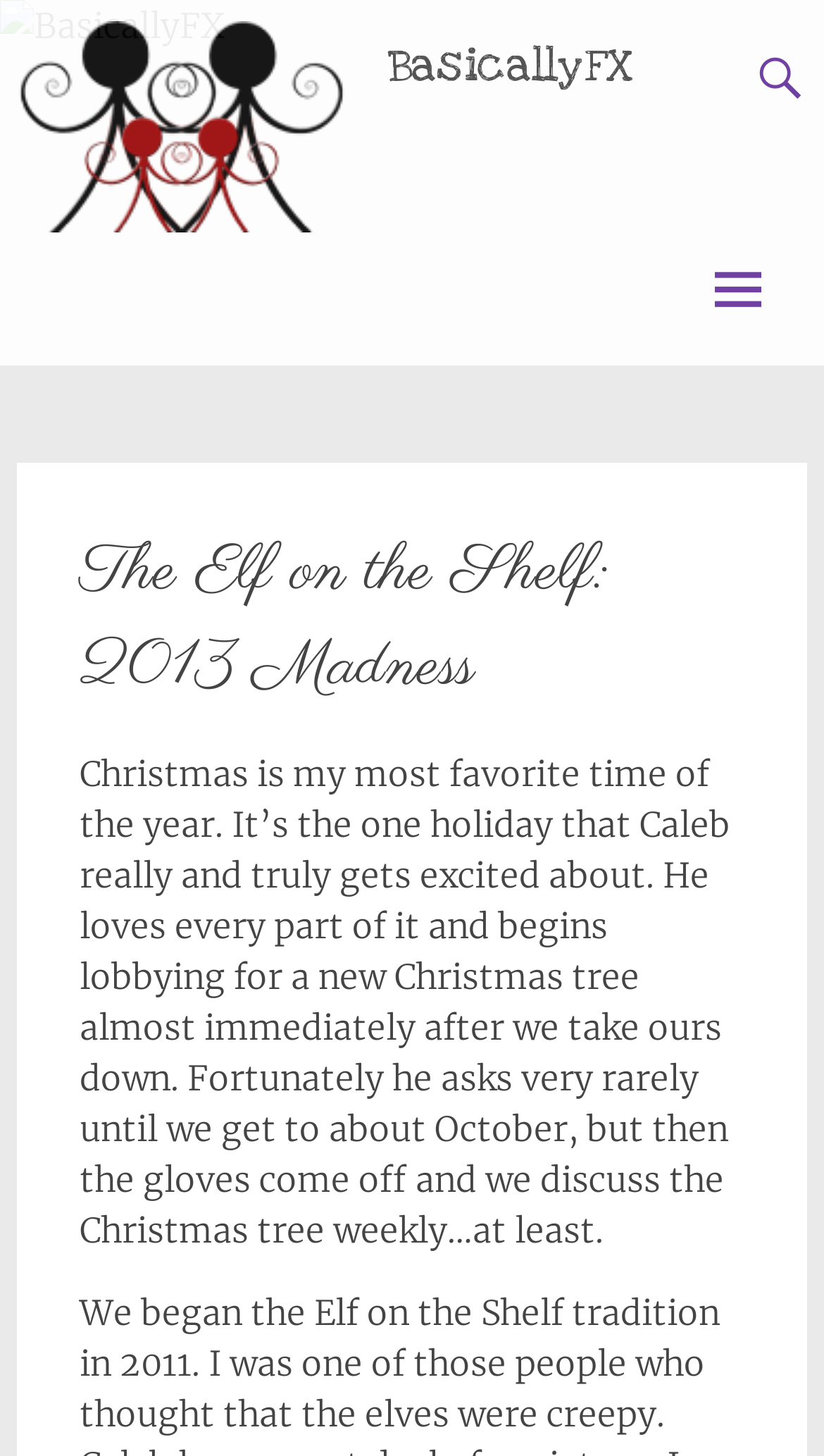Please locate and retrieve the main header text of the webpage.

The Elf on the Shelf: 2013 Madness